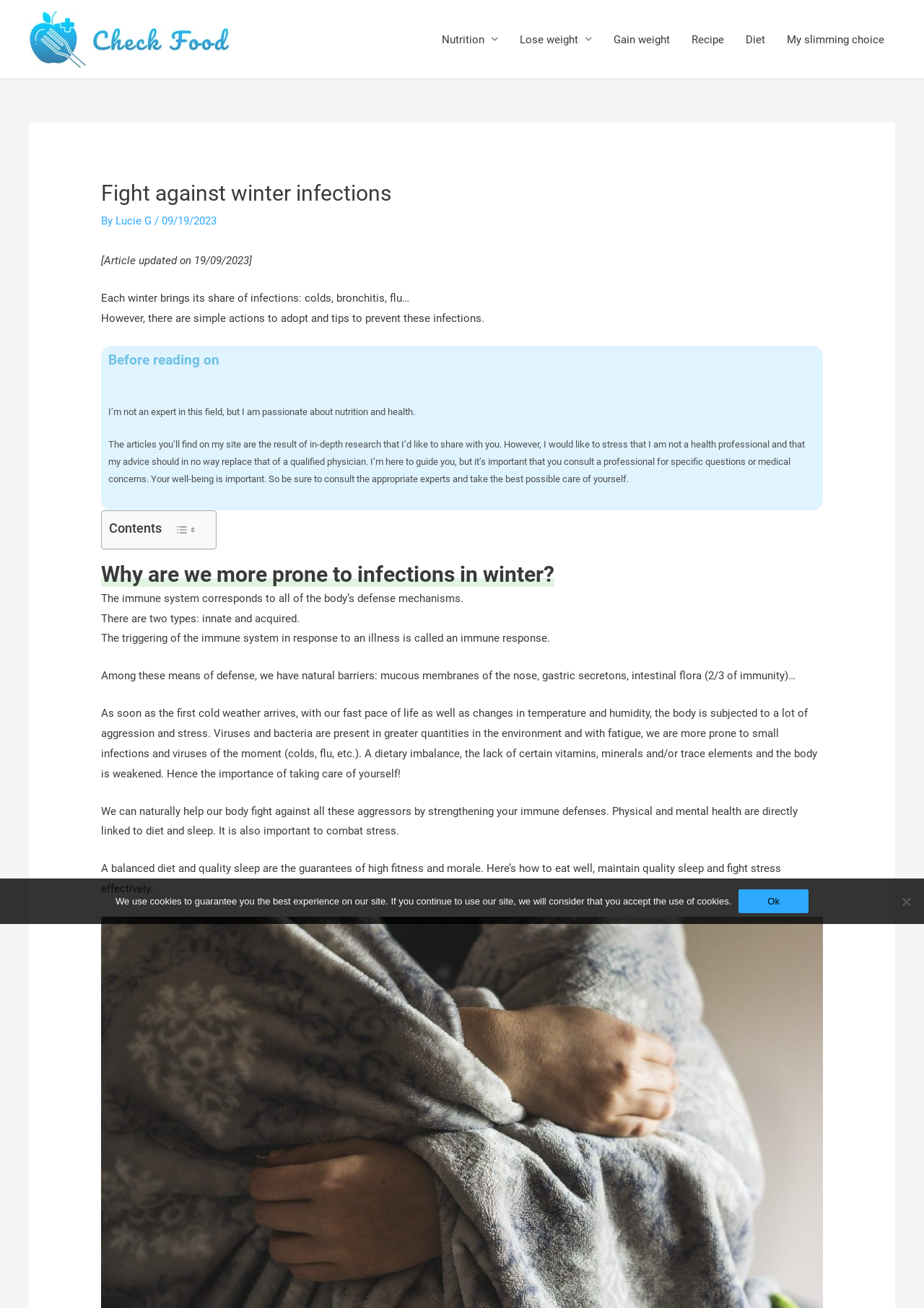What is the date of the article update?
Could you answer the question with a detailed and thorough explanation?

I found the update date by looking at the header section of the webpage, where it says 'Article updated on 19/09/2023'.